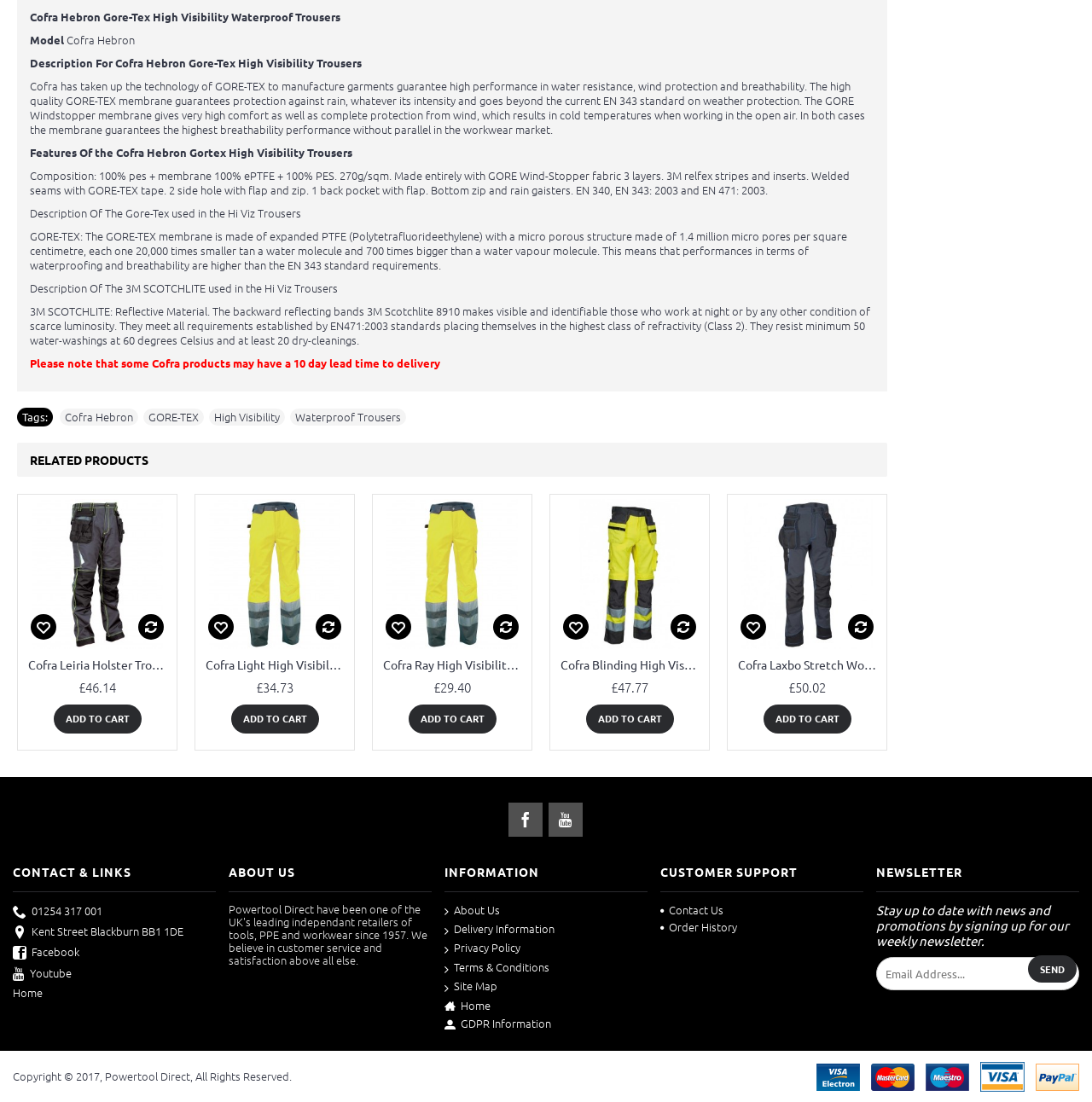Identify the bounding box coordinates of the specific part of the webpage to click to complete this instruction: "Read about the features of Cofra Hebron Gortex High Visibility Trousers".

[0.027, 0.131, 0.323, 0.144]